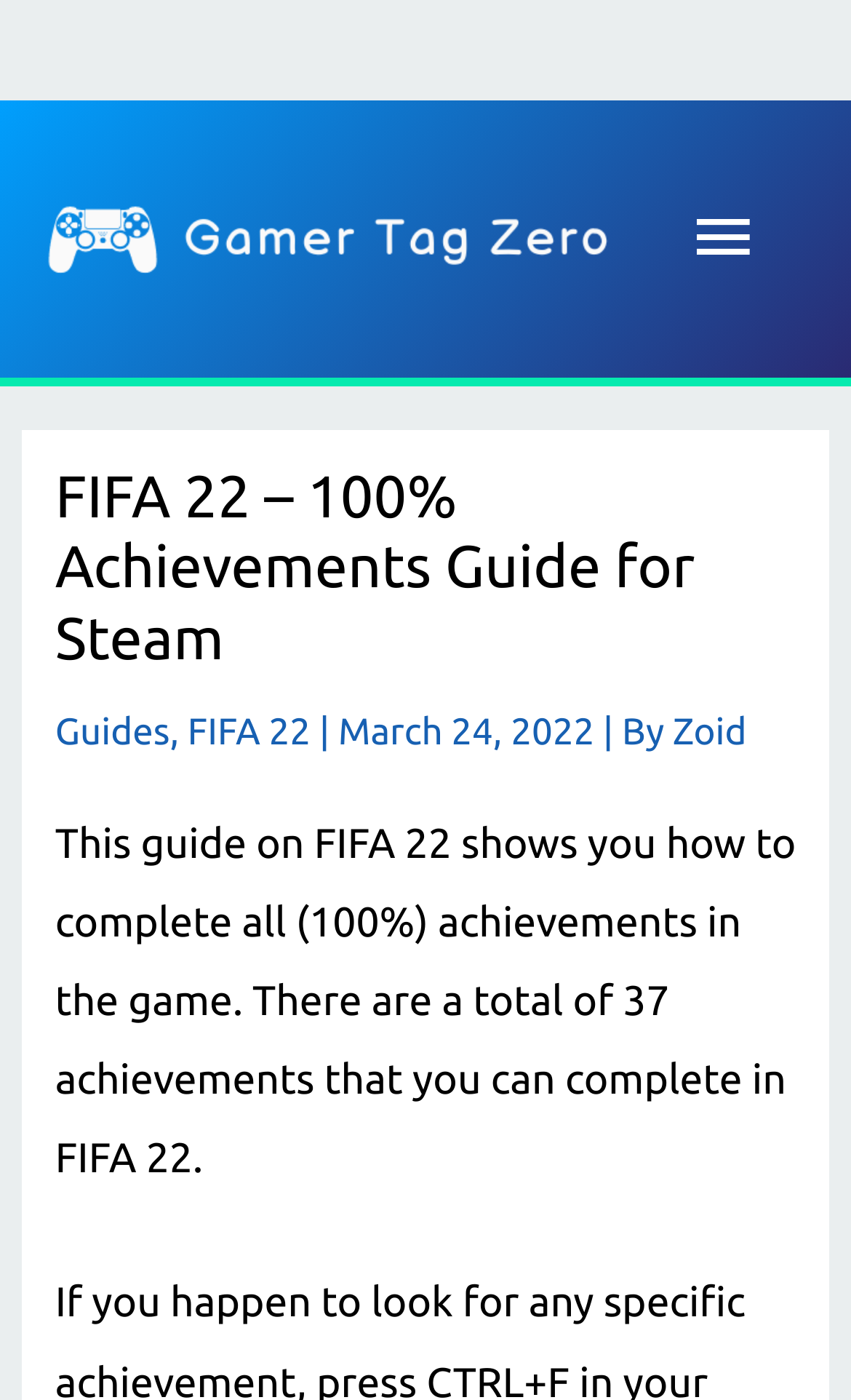Could you please study the image and provide a detailed answer to the question:
What is the purpose of this guide?

I found the answer by reading the static text 'This guide on FIFA 22 shows you how to complete all (100%) achievements in the game.' which indicates that the purpose of this guide is to help users complete all achievements in FIFA 22.